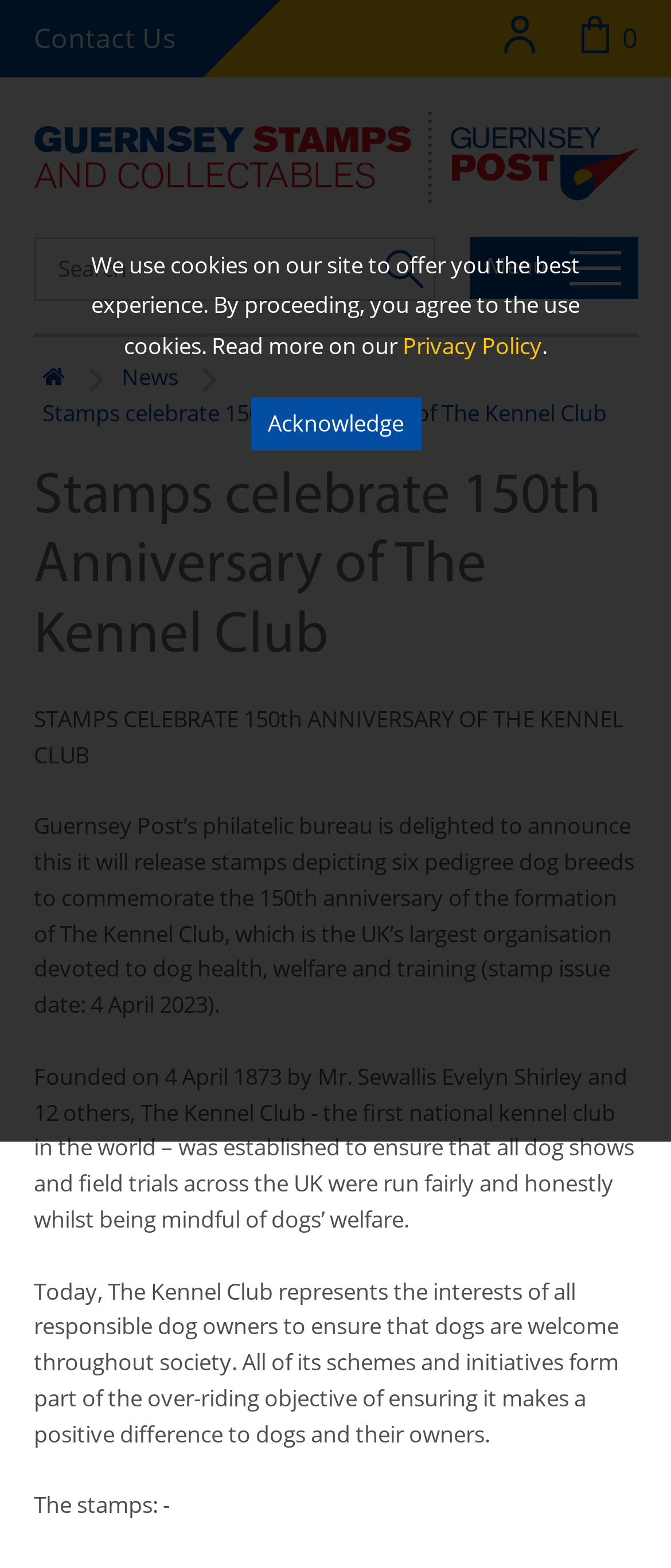What is the anniversary being celebrated?
Answer the question with a detailed explanation, including all necessary information.

The webpage is celebrating the 150th anniversary of The Kennel Club, which is the UK's largest organisation devoted to dog health, welfare, and training. This information is obtained from the heading and static text elements on the webpage.